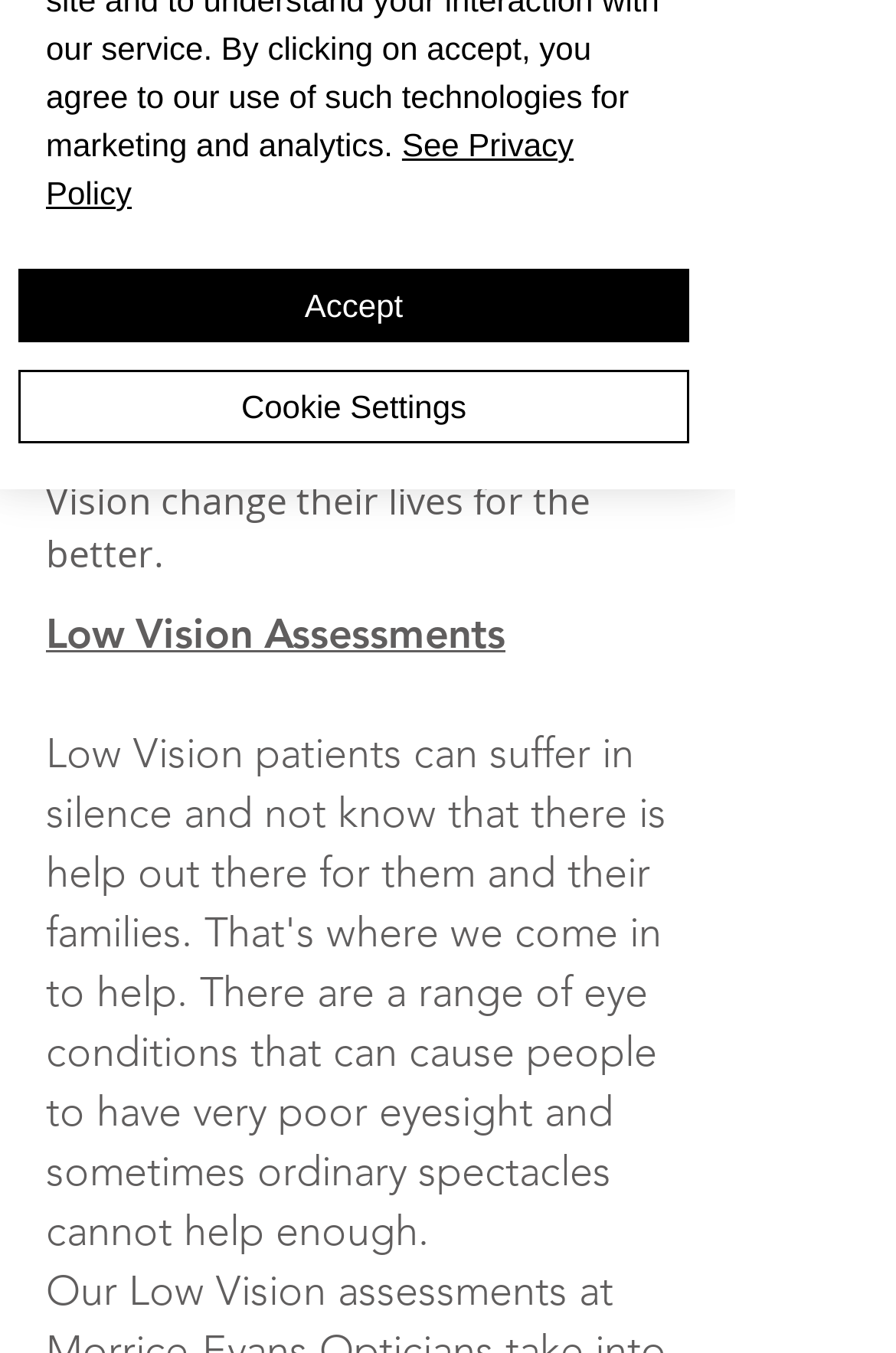Using the description "See Privacy Policy", predict the bounding box of the relevant HTML element.

[0.051, 0.093, 0.64, 0.156]